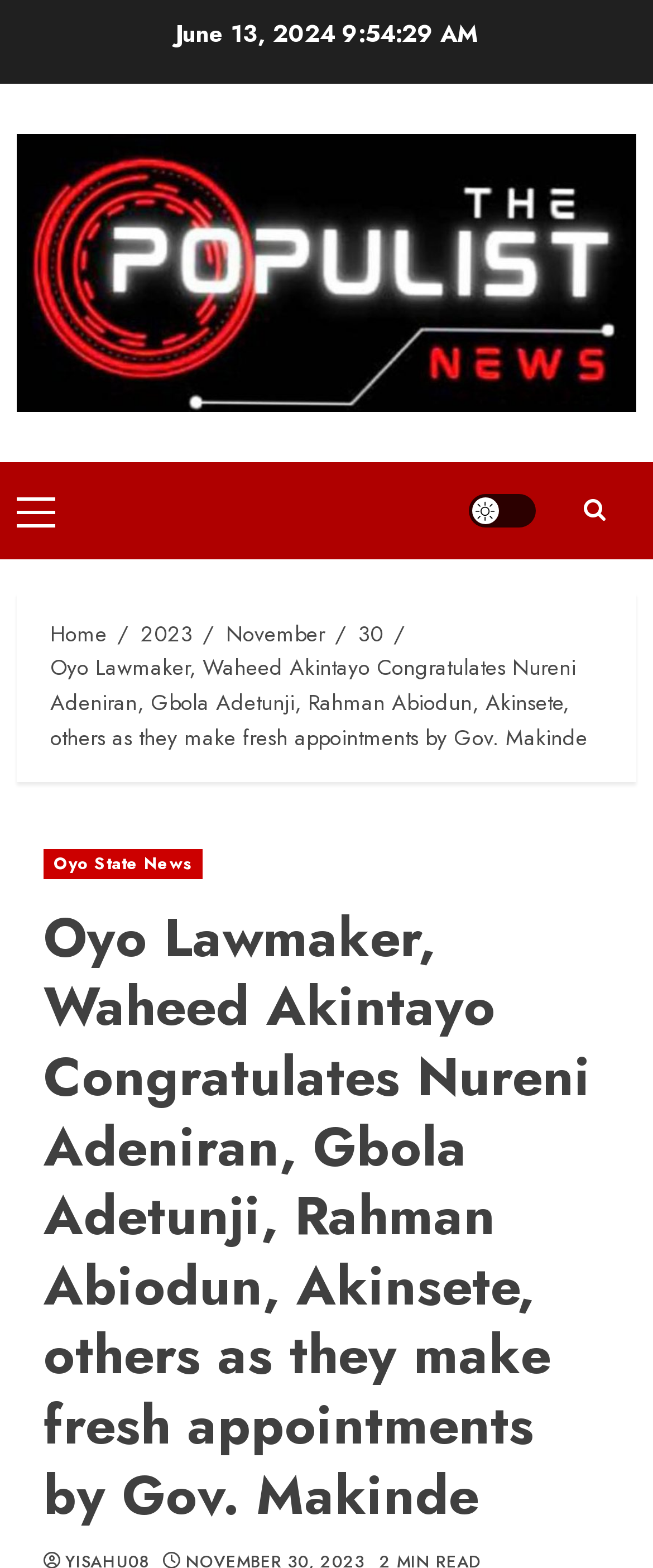Write an elaborate caption that captures the essence of the webpage.

The webpage appears to be a news article or blog post. At the top, there is a date "June 13, 2024" displayed prominently. Below the date, there is a horizontal navigation menu with a "Primary Menu" option on the left and a "Light/Dark Button" on the right. 

Further down, there is a breadcrumb navigation section with links to "Home", "2023", "November", "30", and the title of the current article "Oyo Lawmaker, Waheed Akintayo Congratulates Nureni Adeniran, Gbola Adetunji, Rahman Abiodun, Akinsete, others as they make fresh appointments by Gov. Makinde". This title is also displayed as a heading later on the page.

On the top-right corner, there is a search icon represented by "\uf002". The main content of the article is not explicitly described in the accessibility tree, but it appears to be related to the congratulatory message from Oyo Lawmaker, Waheed Akintayo, as mentioned in the meta description. There is also a link to "Oyo State News" near the top of the page.